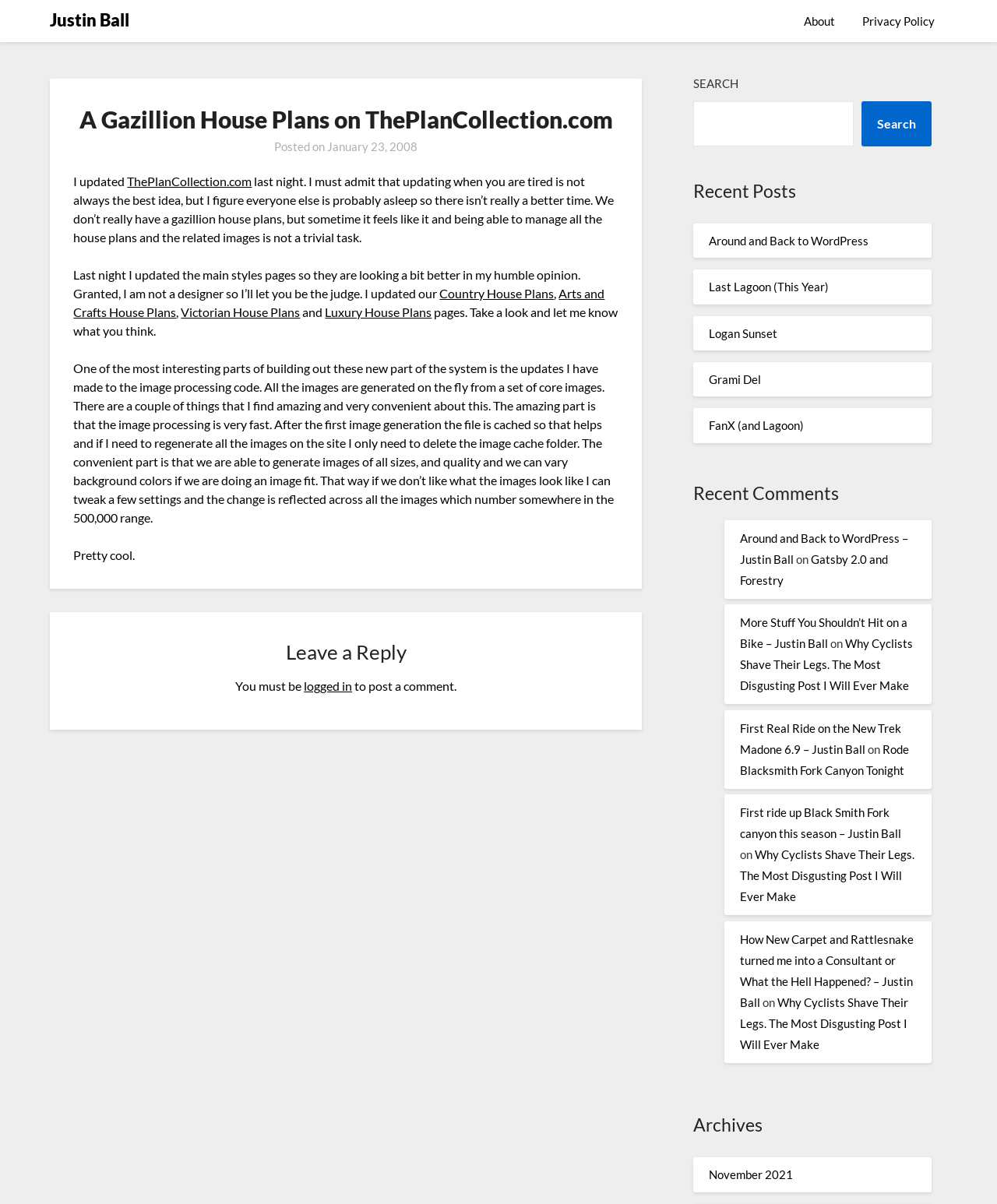Locate the bounding box coordinates of the area where you should click to accomplish the instruction: "Click the 'About' link".

[0.794, 0.0, 0.85, 0.035]